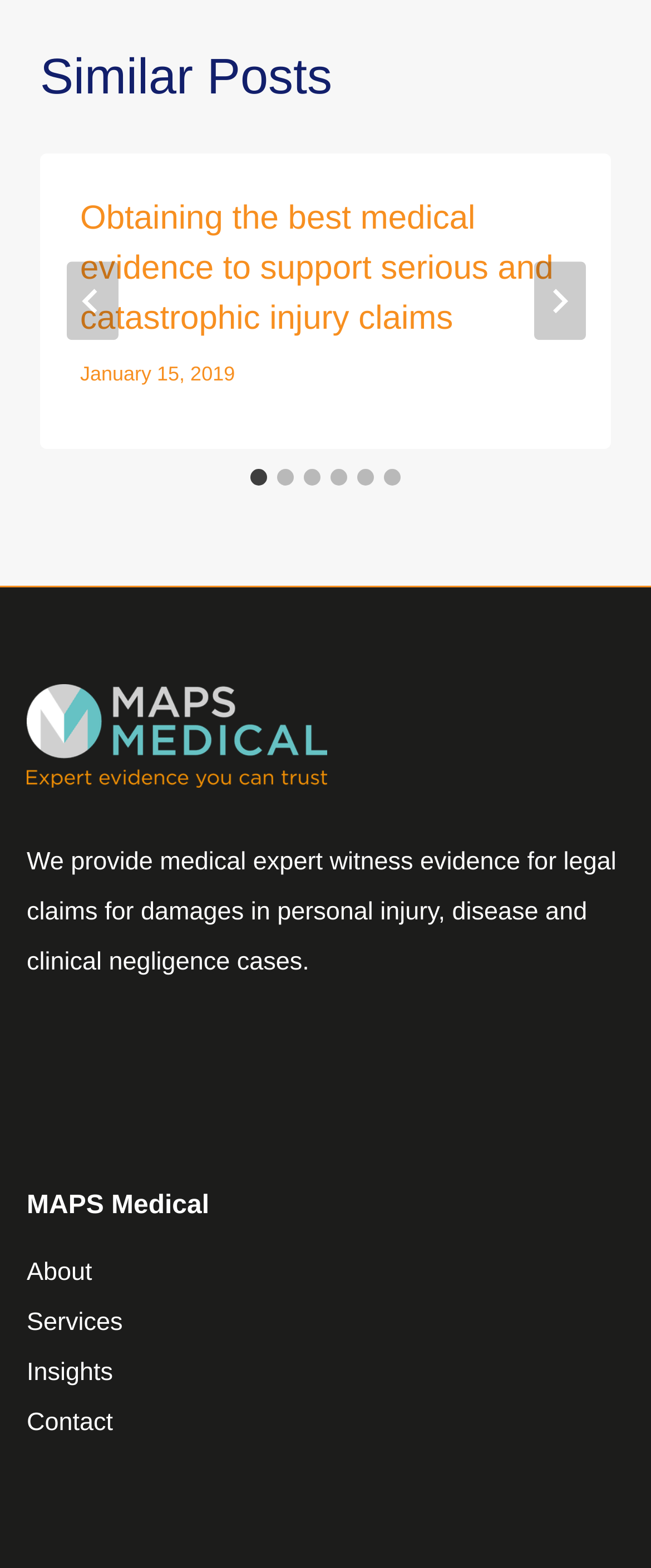Please determine the bounding box coordinates for the UI element described here. Use the format (top-left x, top-left y, bottom-right x, bottom-right y) with values bounded between 0 and 1: About

[0.041, 0.795, 0.959, 0.827]